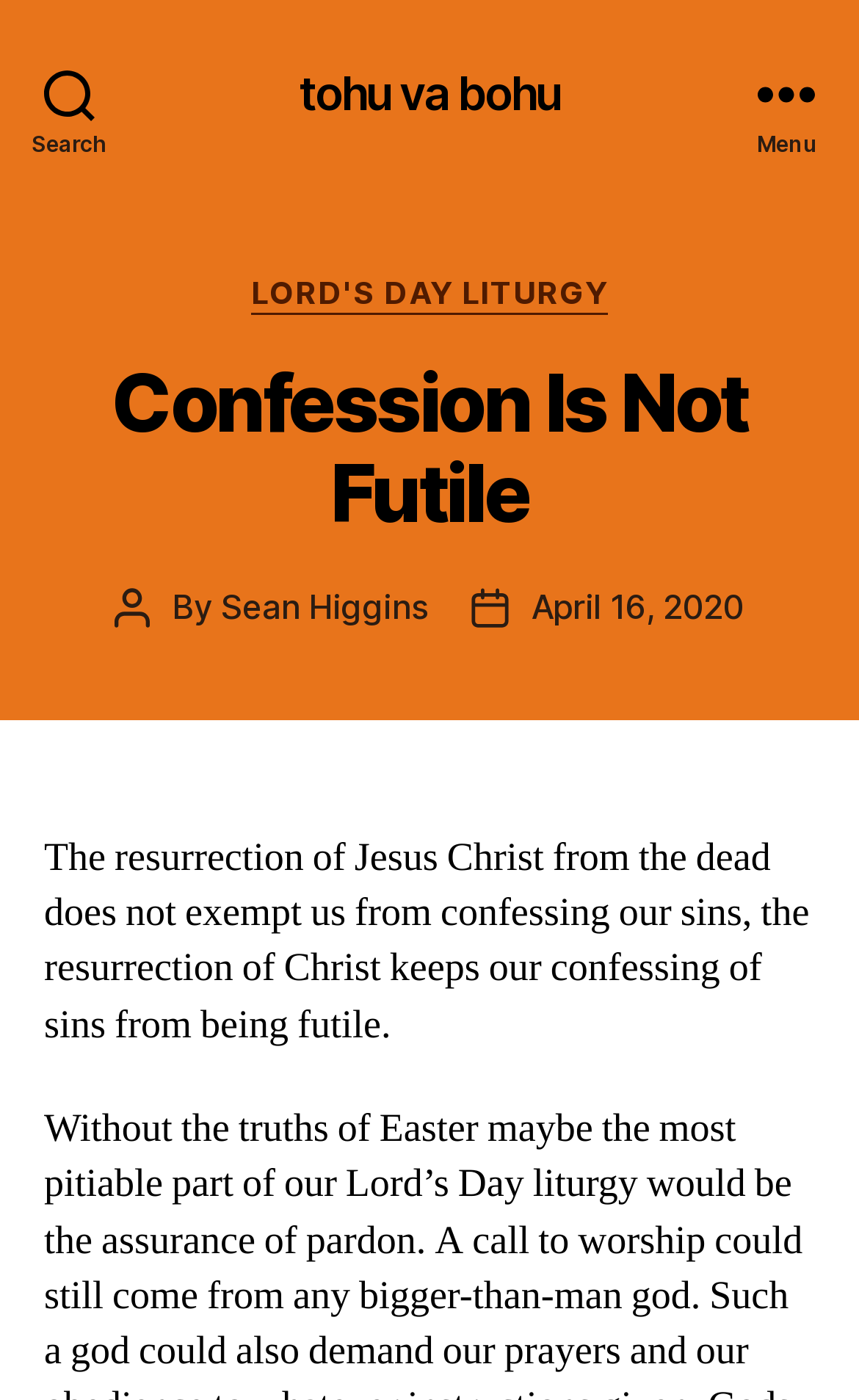Summarize the webpage with a detailed and informative caption.

The webpage is titled "Confession Is Not Futile – tohu va bohu" and has a prominent search button at the top left corner. Next to the search button is a link to "tohu va bohu". On the top right corner, there is a menu button. 

When the menu button is expanded, a header section appears below it, taking up most of the width of the page. This section contains several elements, including a "Categories" label, a link to "LORD'S DAY LITURGY", a heading that repeats the title "Confession Is Not Futile", and some information about the post author and date. The author's name, "Sean Higgins", is a link, and the post date is "April 16, 2020".

Below the header section, there is a paragraph of text that discusses the relationship between the resurrection of Jesus Christ and confessing sins. This paragraph spans most of the width of the page.